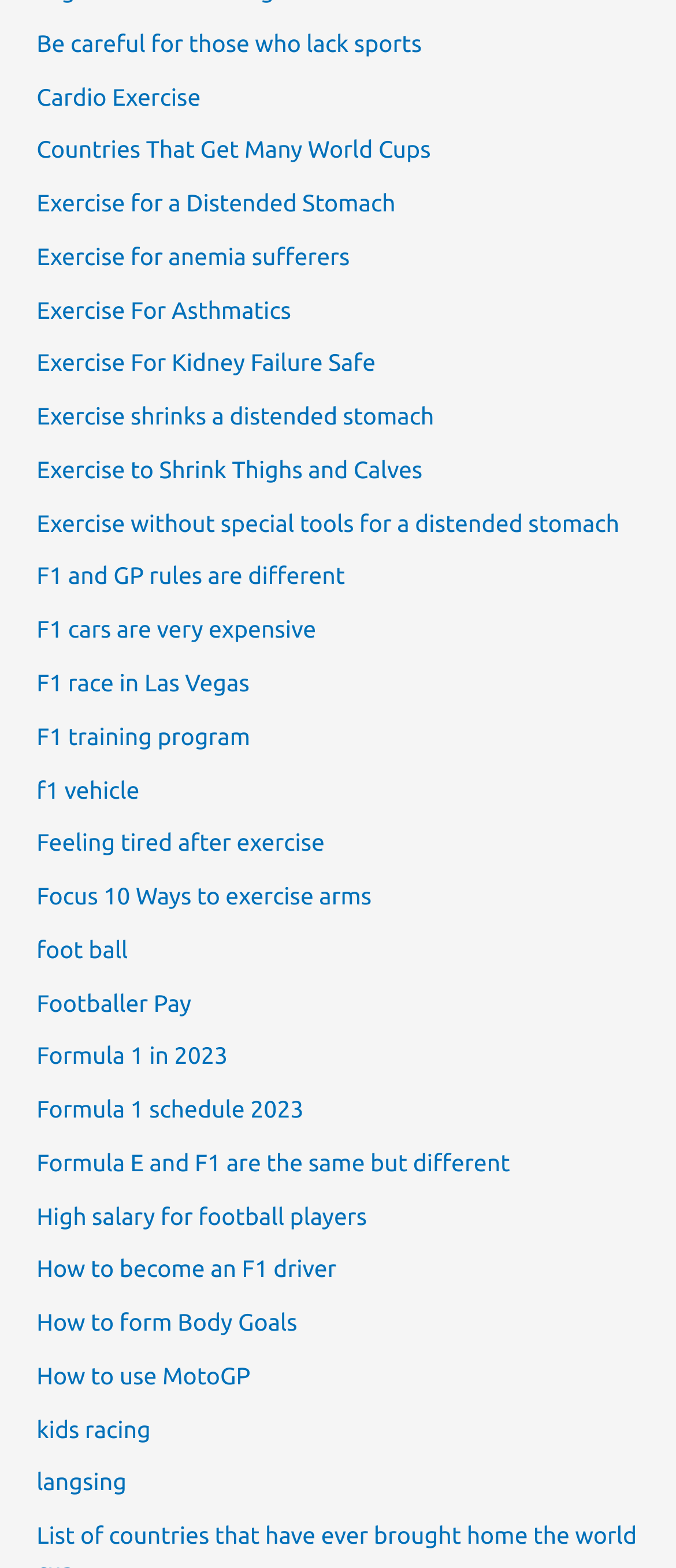Specify the bounding box coordinates of the region I need to click to perform the following instruction: "Check out the article on Exercise to Shrink Thighs and Calves". The coordinates must be four float numbers in the range of 0 to 1, i.e., [left, top, right, bottom].

[0.054, 0.291, 0.625, 0.308]